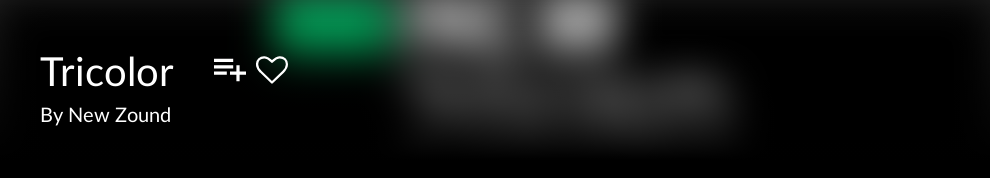Offer a thorough description of the image.

The image prominently features the title "Tricolor," highlighted in a sleek font that conveys a modern aesthetic, suggestive of the electronic music genre. Below the title, the text "By New Zound" indicates the artist or label associated with this track. Alongside these elements are icons symbolizing options to add the track to a queue or mark it as a favorite, enhancing user interaction. The background utilizes a gradient design that balances dark tones with hints of color, creating an appealing visual that aligns with the dark melodic house and techno vibe of the music. This concise presentation invites listeners to engage further with the track and its creator.